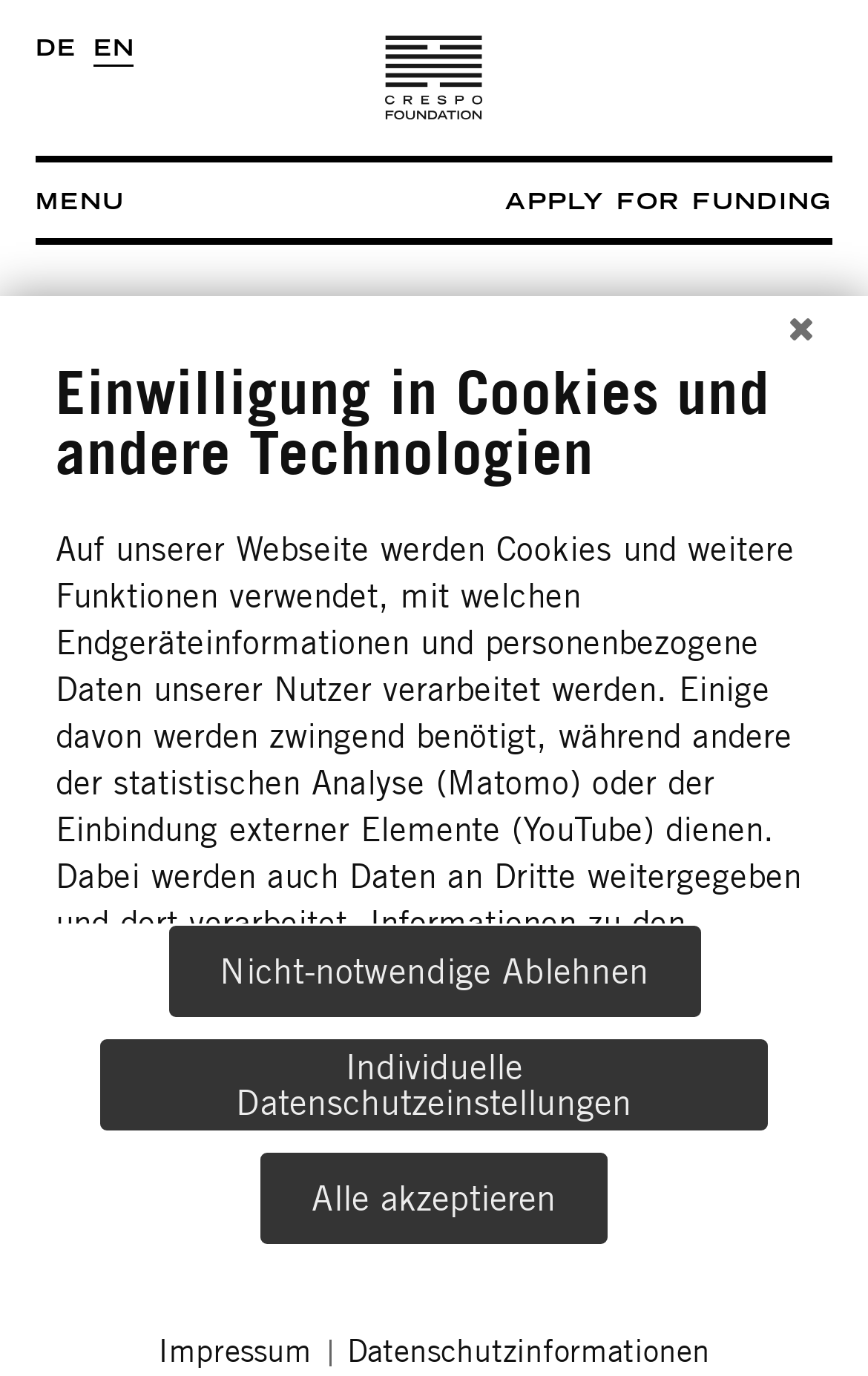Provide an in-depth caption for the elements present on the webpage.

The webpage is about the Crespo Foundation, a funding organization. At the top left corner, there are two language options, "DE" and "EN", which are links to switch the language of the webpage. Next to them is a button labeled "MENU". 

In the top center of the page, there is a heading that reads "Crespo Foundation" with a link and an image of the foundation's logo. 

Below the heading, there is a prominent link that says "APPLY FOR FUNDING" which is also a heading. Underneath this link, there are three sections. The first section has a heading "How we work" and a paragraph of text that explains the foundation's approach to funding, including researching partner organizations and committing to long-term partnerships. 

The second section has a heading "What we fund" but does not have any additional information. 

On the right side of the page, there is a button labeled "Toggle" which, when clicked, reveals a section with the text "More about our work". 

At the bottom of the page, there is a section about cookies and other technologies used on the webpage. This section has a heading "Einwilligung in Cookies und andere Technologien" and a paragraph of text that explains how the webpage uses cookies and other technologies to process user data. There are also three buttons to manage cookie settings: "Nicht-notwendige Ablehnen", "Individuelle Datenschutzeinstellungen", and "Alle akzeptieren". 

Finally, at the very bottom of the page, there are links to "Impressum" and "Datenschutzinformationen".